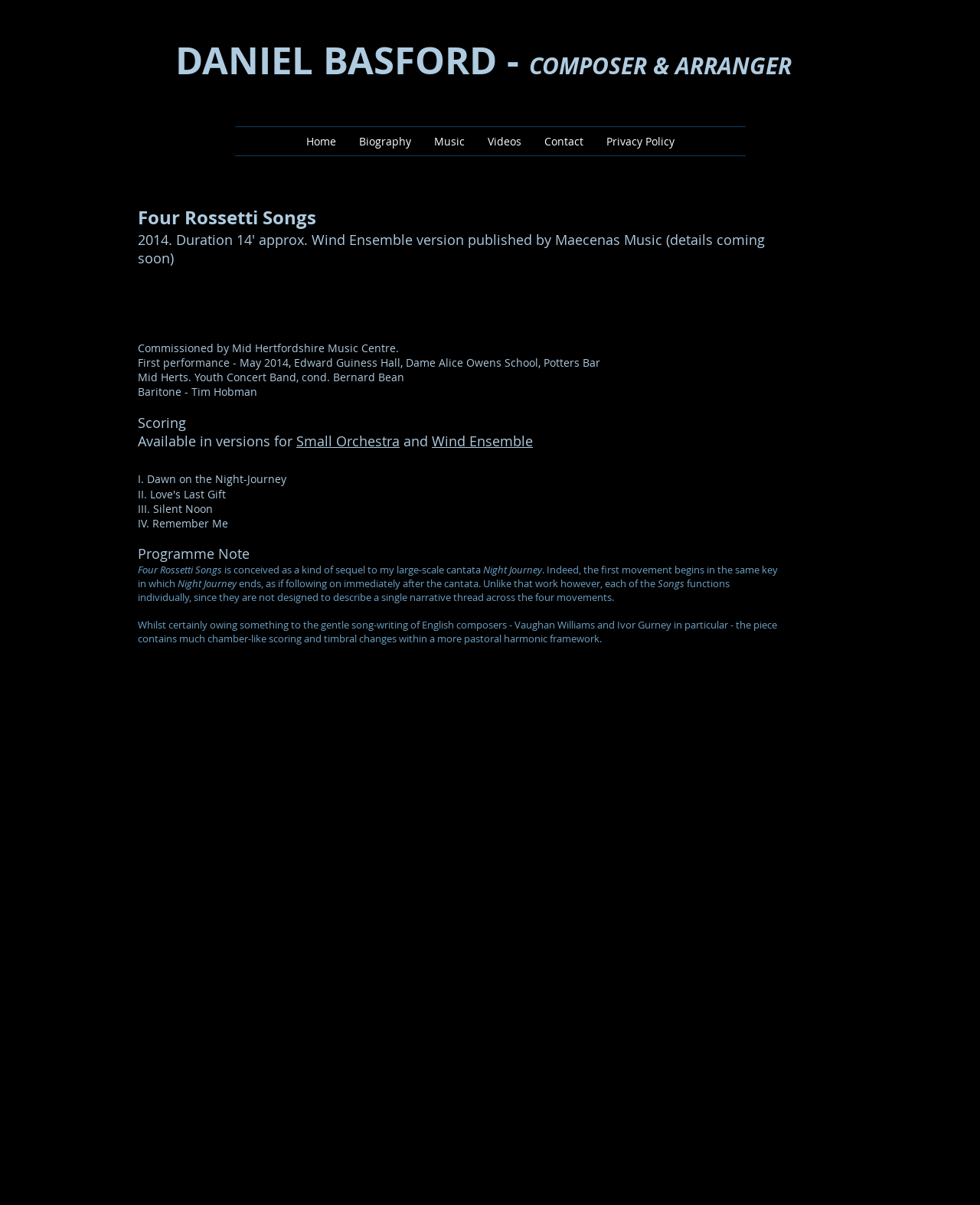Can you find the bounding box coordinates for the element that needs to be clicked to execute this instruction: "View the news"? The coordinates should be given as four float numbers between 0 and 1, i.e., [left, top, right, bottom].

None